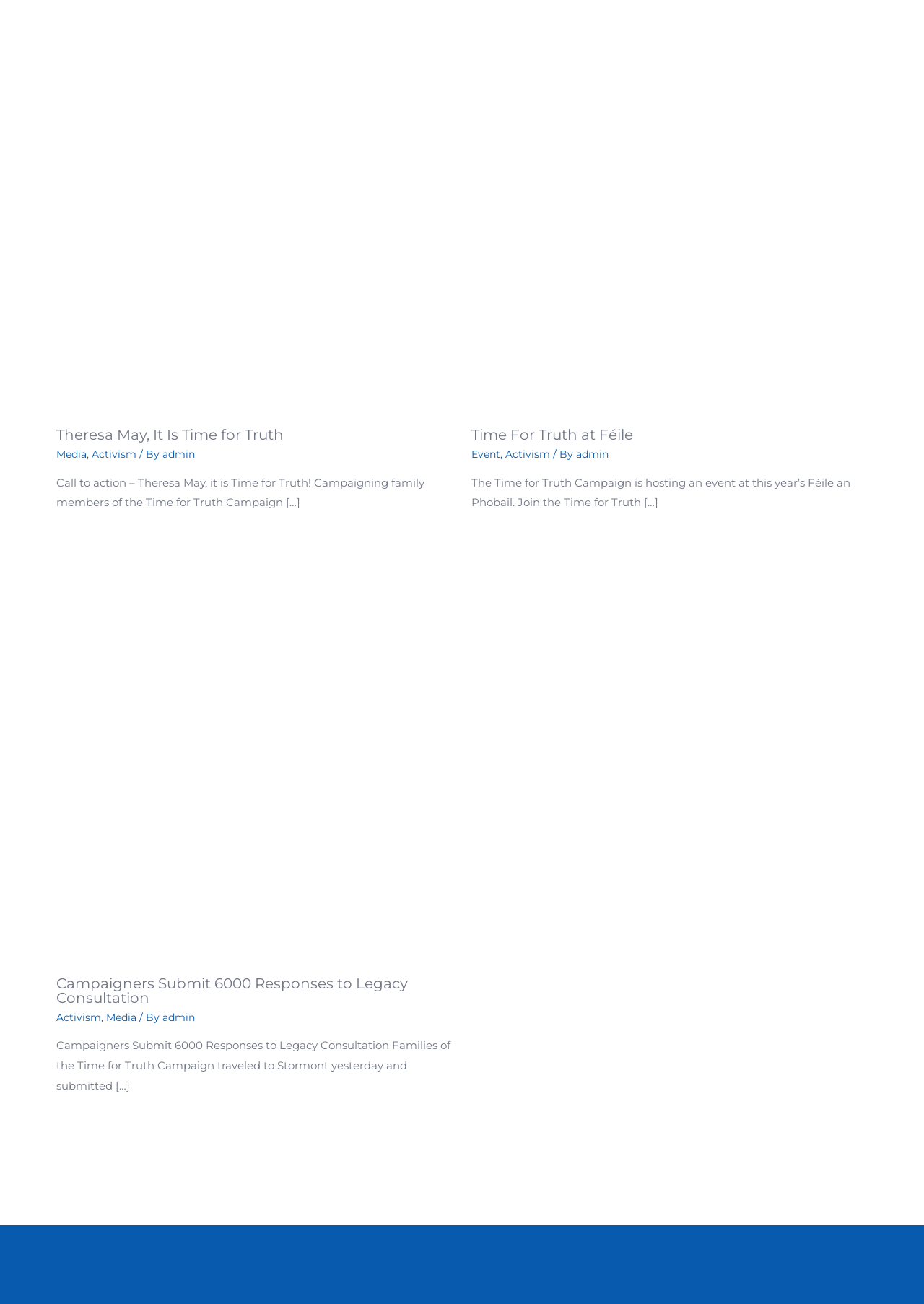Based on the image, provide a detailed and complete answer to the question: 
How many responses did the campaigners submit to the legacy consultation?

The third article has a heading 'Campaigners Submit 6000 Responses to Legacy Consultation' and a link 'Read more about Campaigners Submit 6000 Responses to Legacy Consultation', which suggests that the campaigners submitted 6000 responses to the legacy consultation.